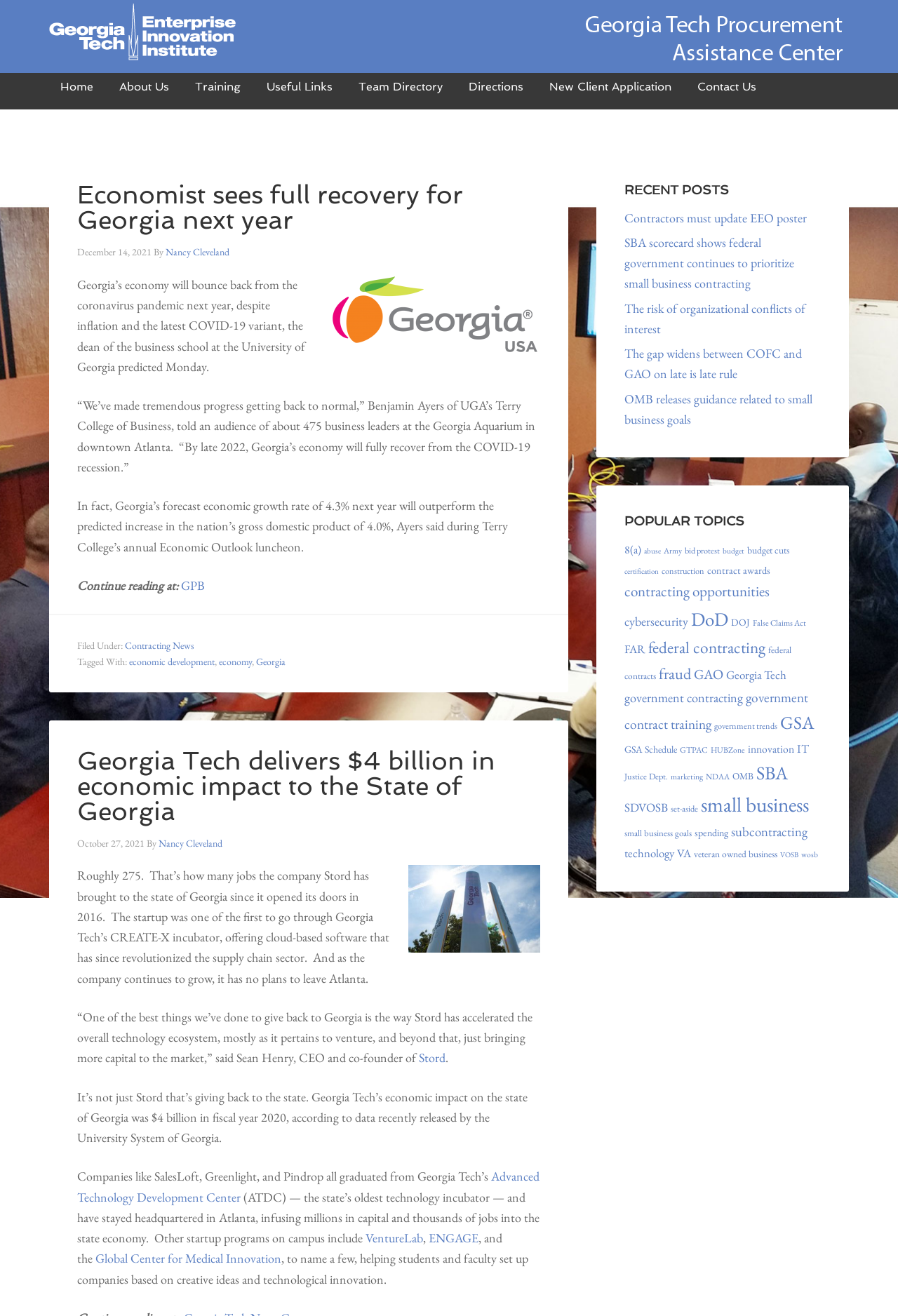What is the name of the company that has brought 275 jobs to the state of Georgia?
Using the image, give a concise answer in the form of a single word or short phrase.

Stord